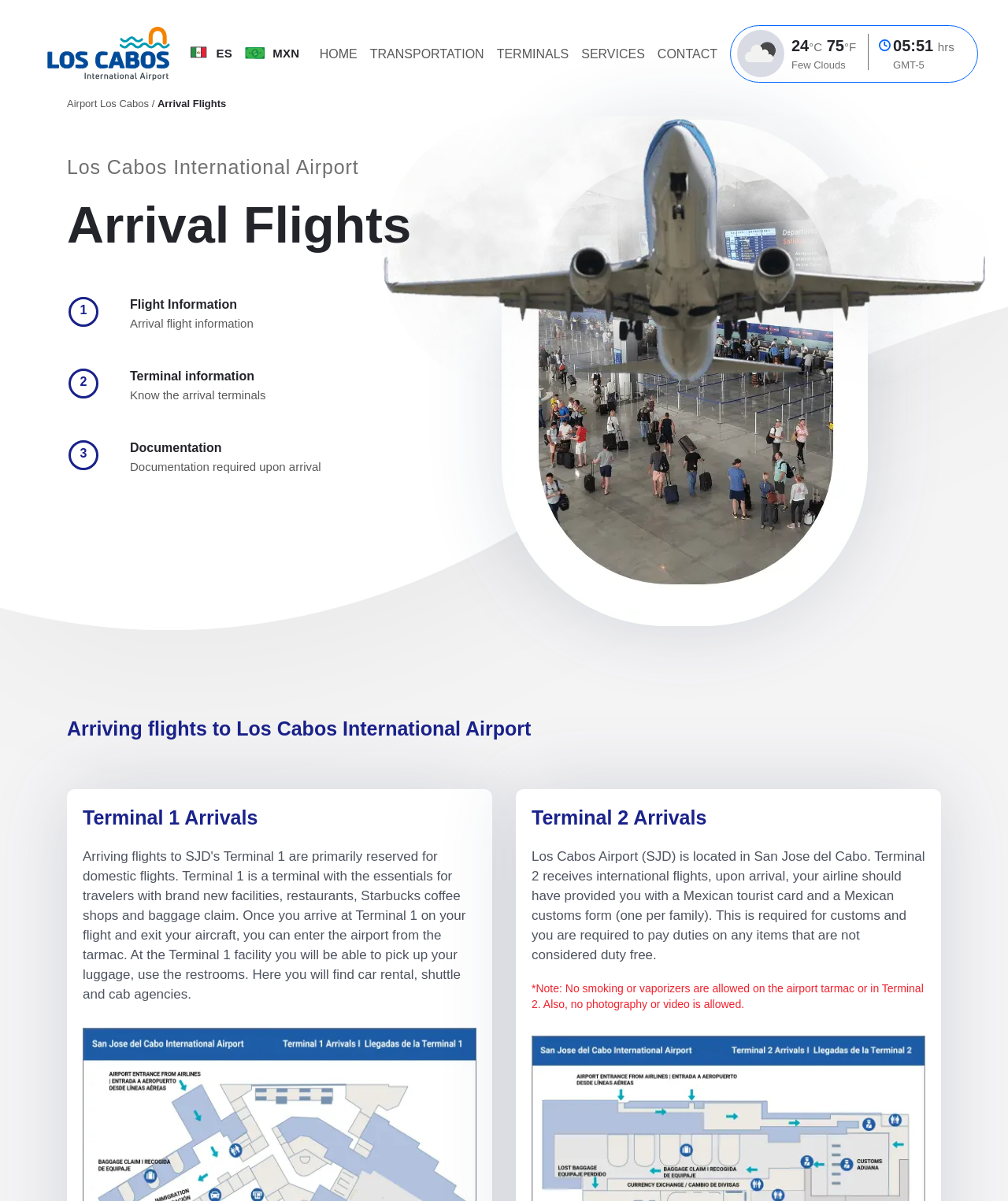Please mark the bounding box coordinates of the area that should be clicked to carry out the instruction: "Check terminal information".

[0.129, 0.307, 0.252, 0.318]